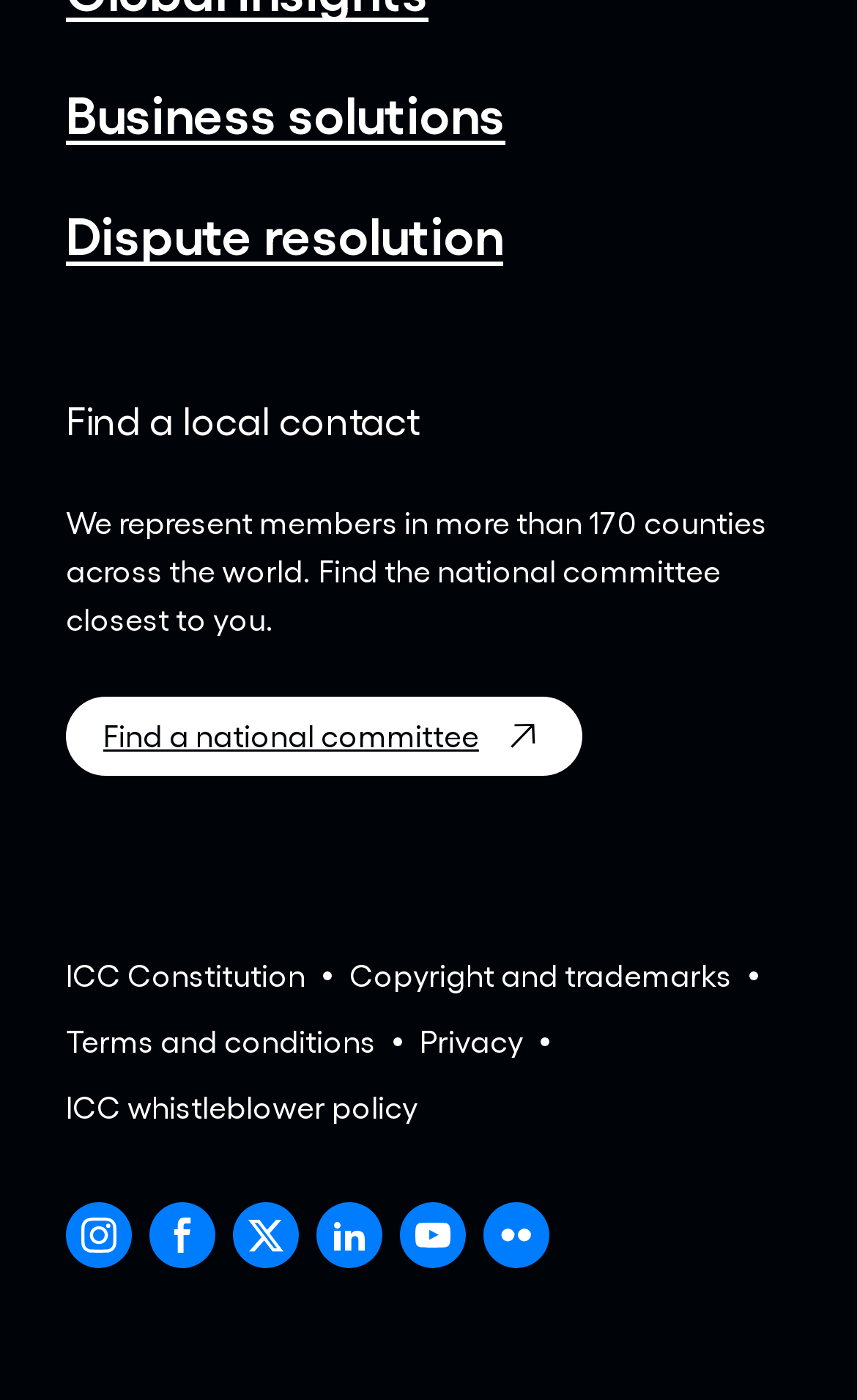Give the bounding box coordinates for the element described by: "ICC whistleblower policy".

[0.077, 0.774, 0.487, 0.808]